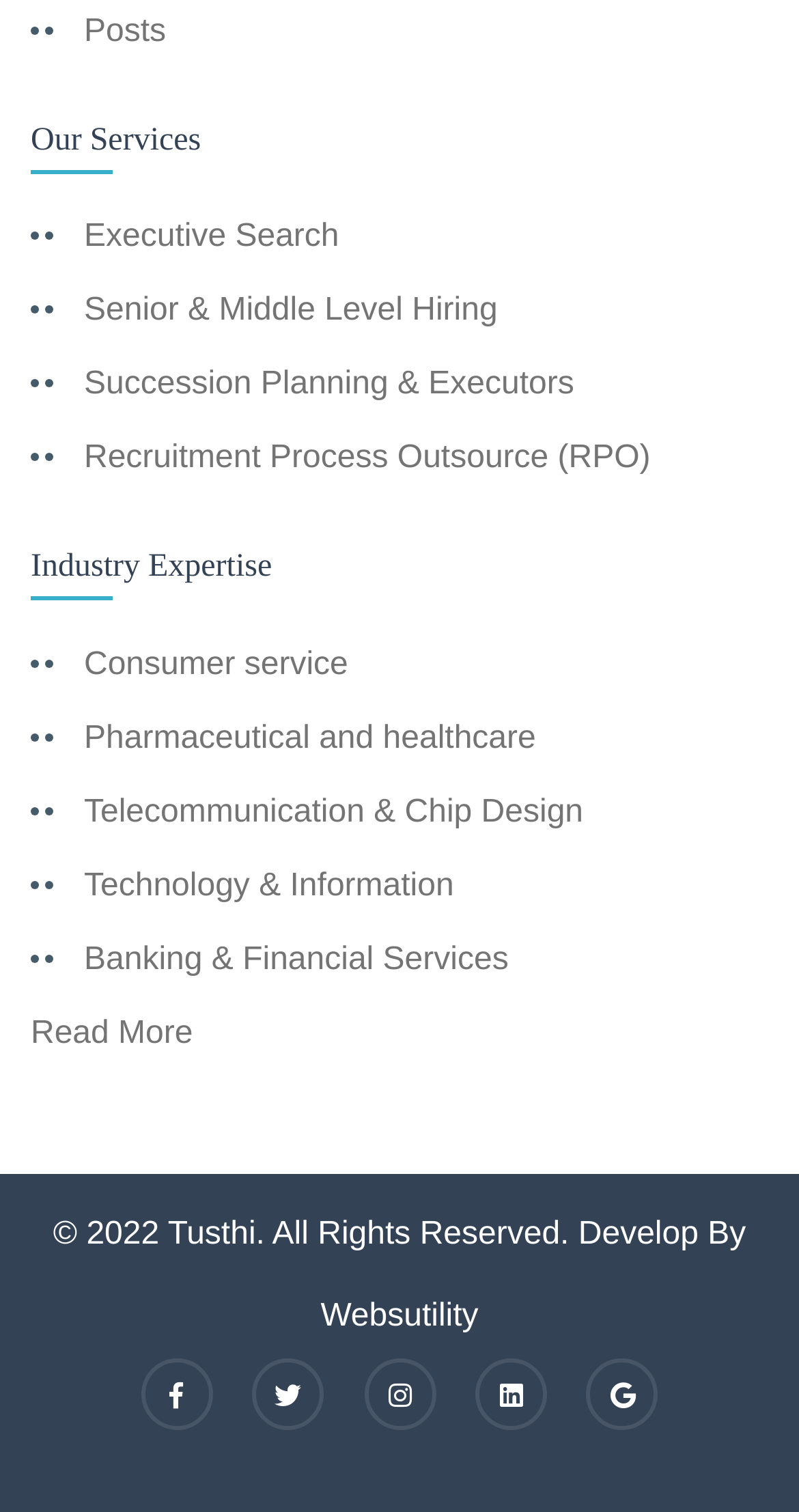Please identify the bounding box coordinates of the region to click in order to complete the task: "Read more about the company". The coordinates must be four float numbers between 0 and 1, specified as [left, top, right, bottom].

[0.038, 0.671, 0.241, 0.695]